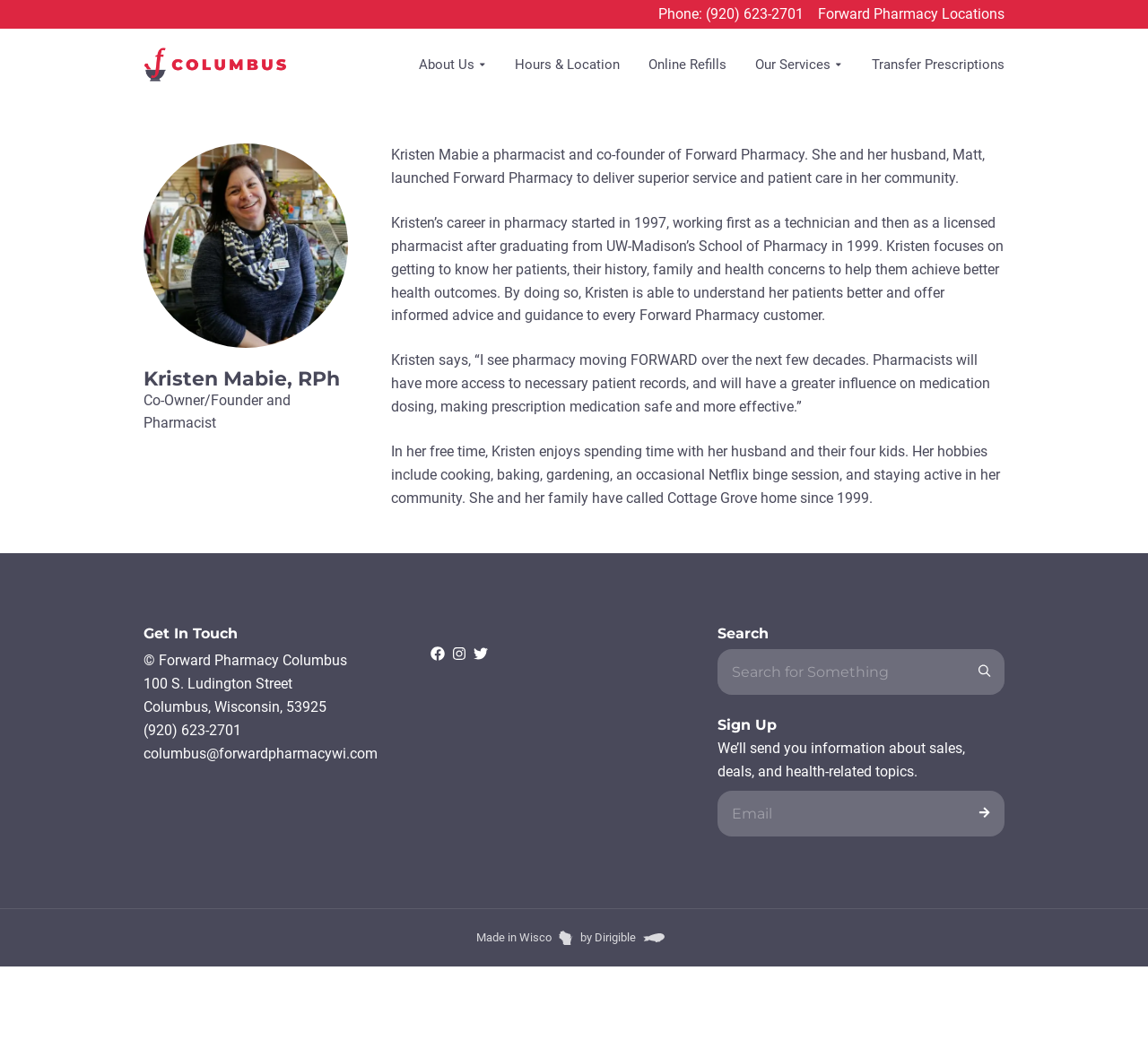Show the bounding box coordinates for the HTML element as described: "Made in Wisco by Dirigible".

[0.0, 0.874, 1.0, 0.929]